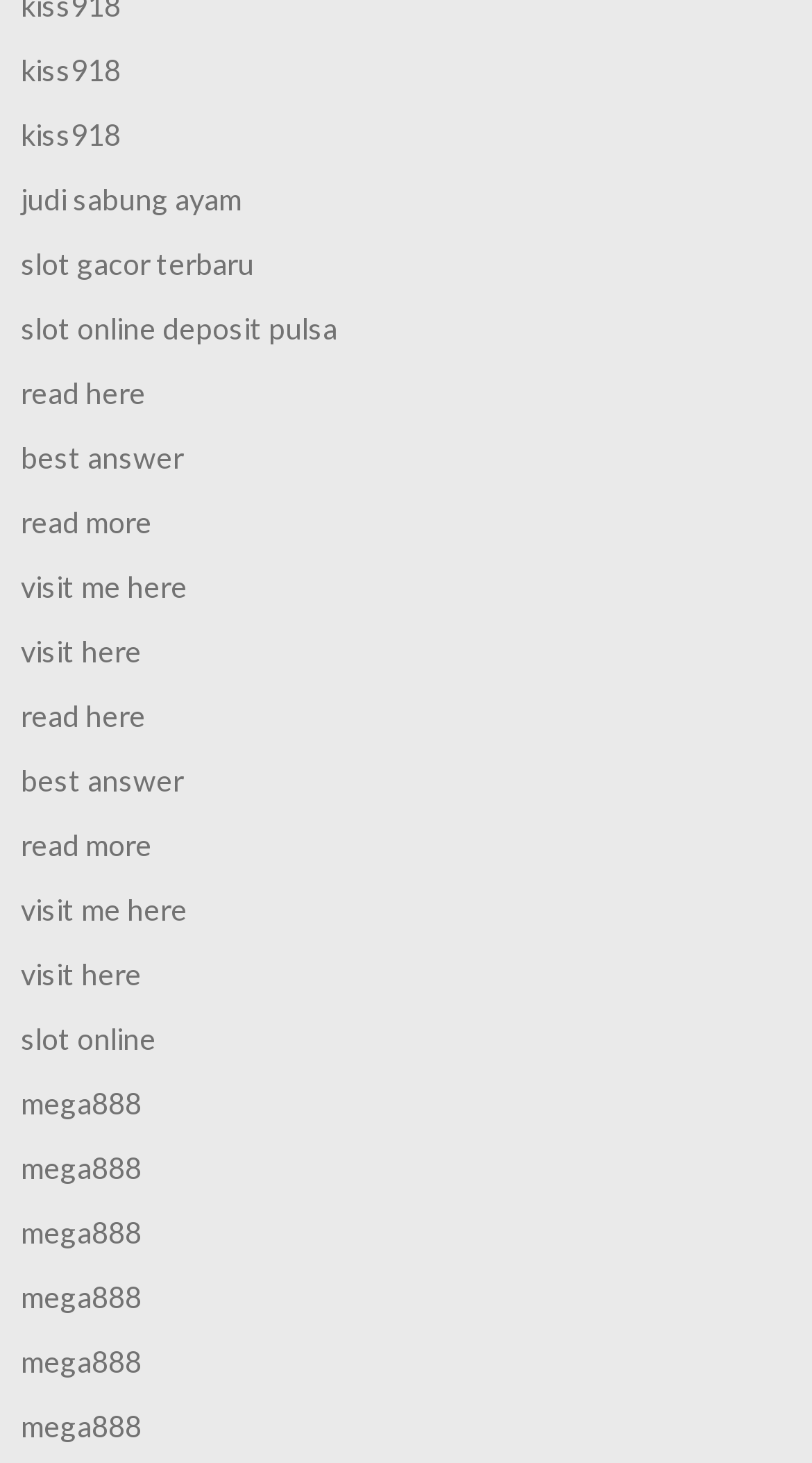Identify the bounding box coordinates for the element you need to click to achieve the following task: "play slot gacor terbaru". The coordinates must be four float values ranging from 0 to 1, formatted as [left, top, right, bottom].

[0.026, 0.165, 0.974, 0.195]